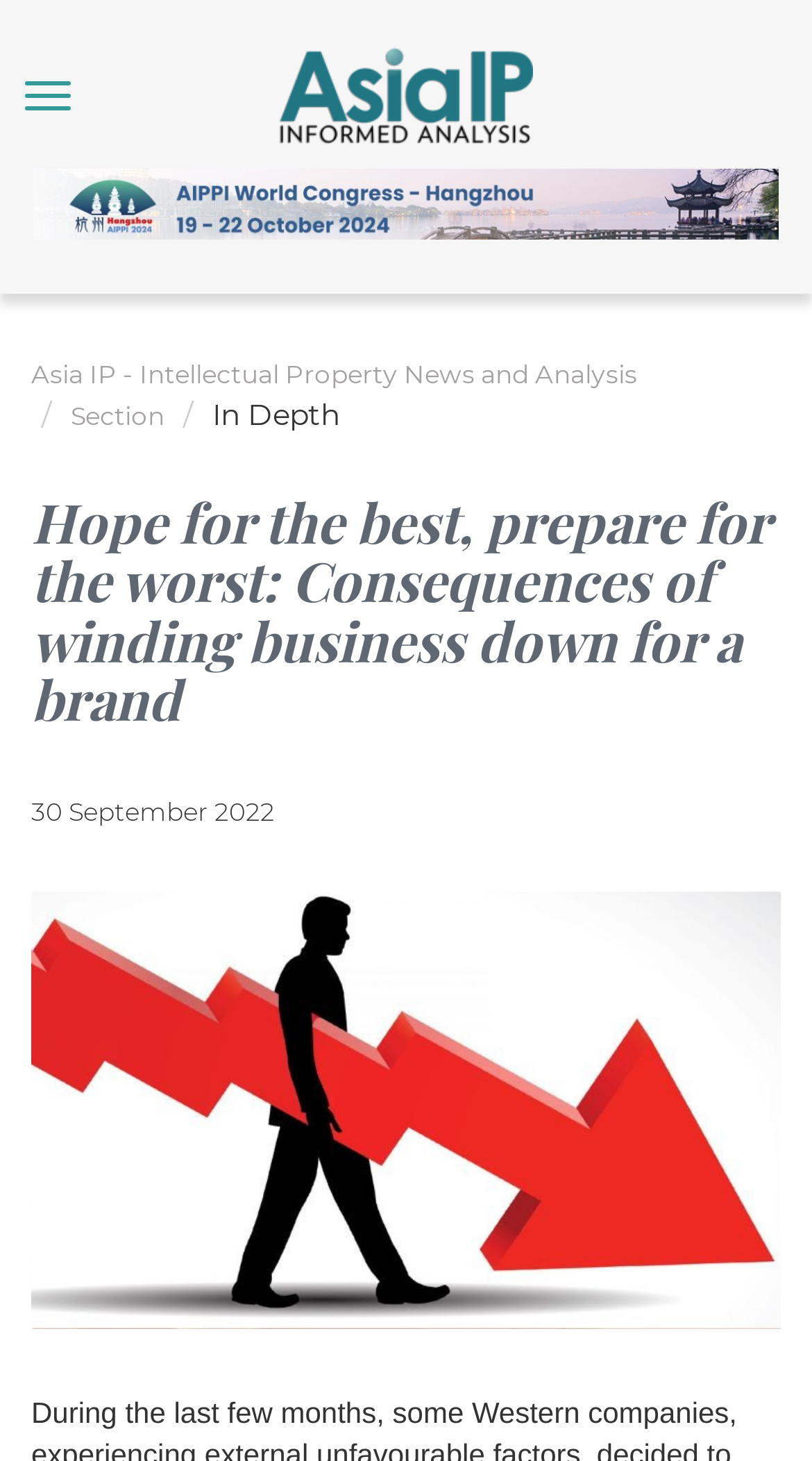What section is the article in?
Use the image to give a comprehensive and detailed response to the question.

I found a StaticText element with the text 'In Depth' which is likely to be the section that the article belongs to. This element is located near the navigation menu, which further supports the idea that it is a section label.